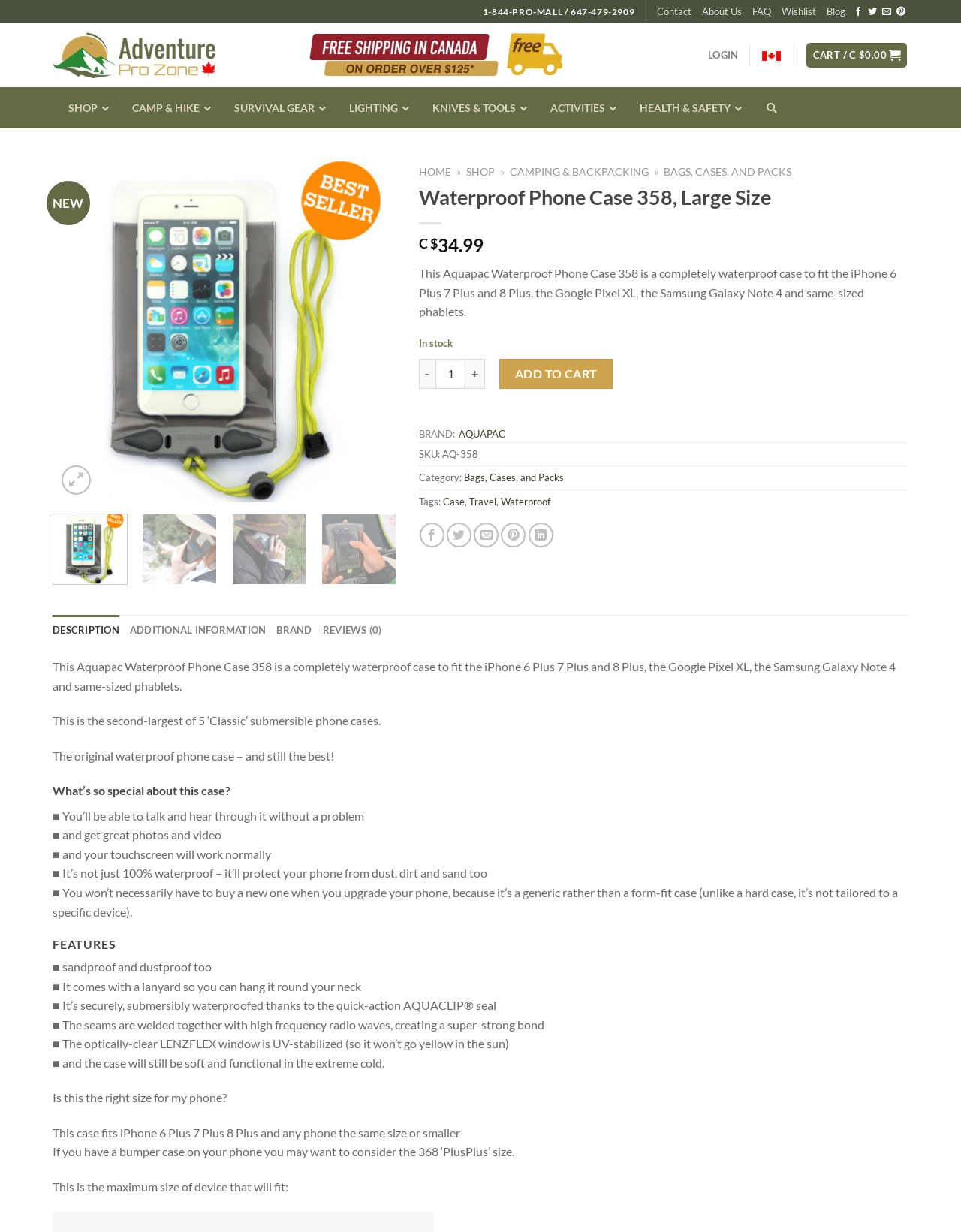Detail the webpage's structure and highlights in your description.

This webpage is about the Aquapac Waterproof Phone Case 358, Large Size, which is a completely waterproof case designed to fit specific iPhone and Android phone models. 

At the top of the page, there is a navigation bar with several links, including "Contact", "About Us", "FAQ", "Wishlist", "Blog", and social media links. Below this, there is a logo and a search bar. 

On the left side of the page, there is a menu with categories such as "SHOP", "CAMP & HIKE", "SURVIVAL GEAR", and more. 

The main content of the page is about the product, with a large image of the phone case at the top. Below the image, there is a product description, which explains the features and compatibility of the case. The price, $34.99, is displayed prominently, along with an "In stock" indicator. 

There are buttons to add the product to the wishlist or cart, as well as a quantity selector. The product details section lists the brand, SKU, category, and tags. 

Below this, there are social media sharing links and a tab list with options to view the product description, additional information, brand information, and reviews. The description tab is selected by default, and it displays a detailed product description.